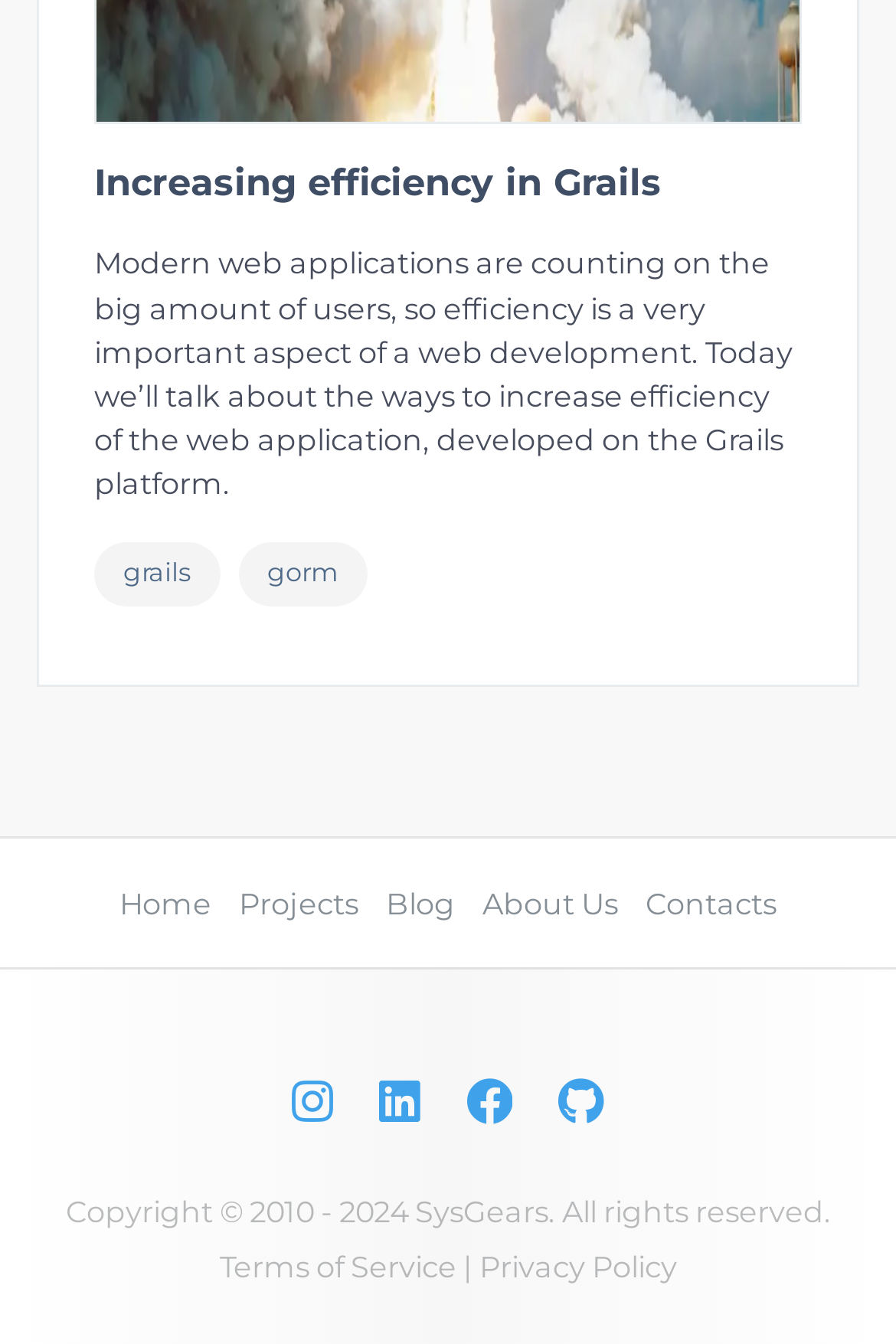Please indicate the bounding box coordinates of the element's region to be clicked to achieve the instruction: "Check the 'Terms of Service'". Provide the coordinates as four float numbers between 0 and 1, i.e., [left, top, right, bottom].

[0.245, 0.929, 0.509, 0.955]